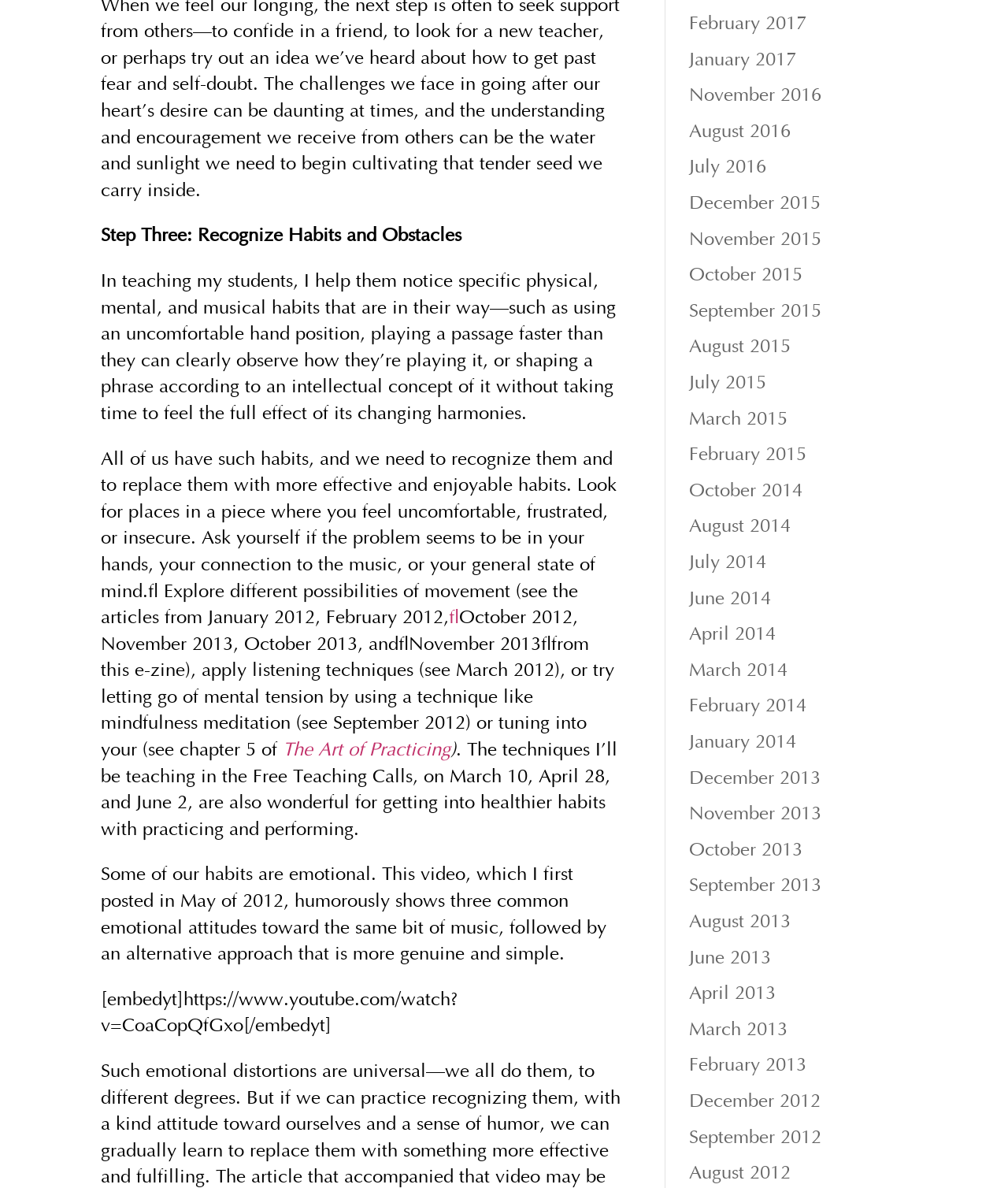Use a single word or phrase to answer the following:
What is the title of the book mentioned in the webpage?

The Art of Practicing